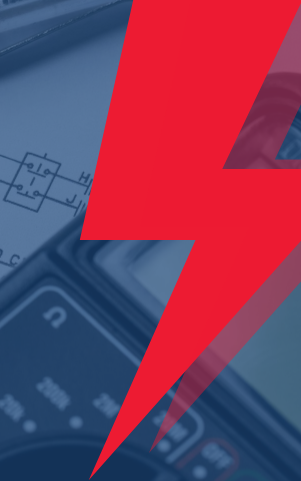How many hours is the service available for emergencies?
Based on the screenshot, give a detailed explanation to answer the question.

The overall composition of the image conveys a sense of urgency and reliability, indicating that the service is available 24 hours for emergencies, providing customers with prompt assistance when needed.